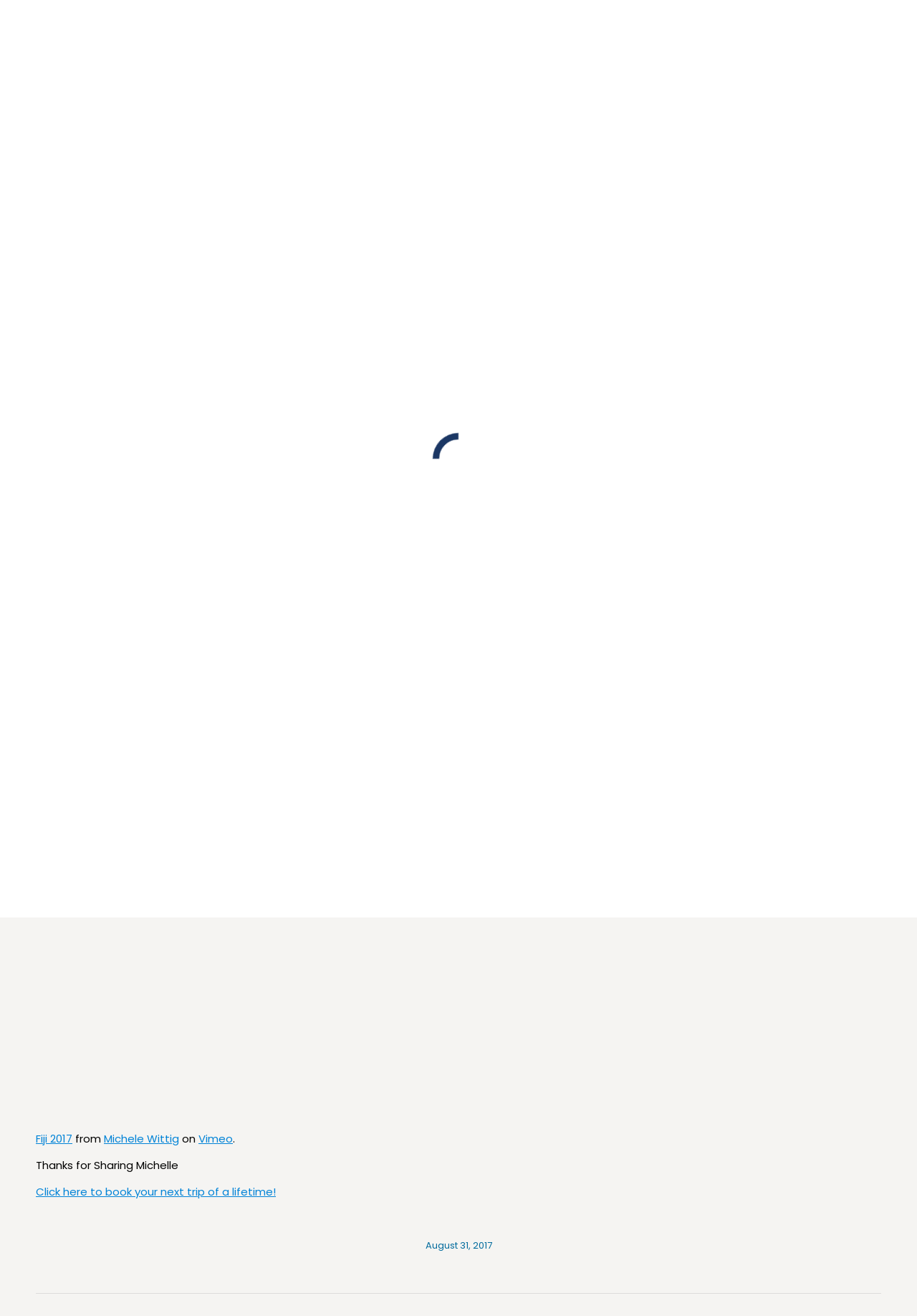Refer to the image and provide an in-depth answer to the question:
What is the name of the resort mentioned in the article?

I found the answer by reading the text '“This was the trip of a lifetime” Says Michelle Wittig, after her recent vacation to Volivoli Beach resort' which indicates that Michelle Wittig went to Volivoli Beach Resort for her vacation.